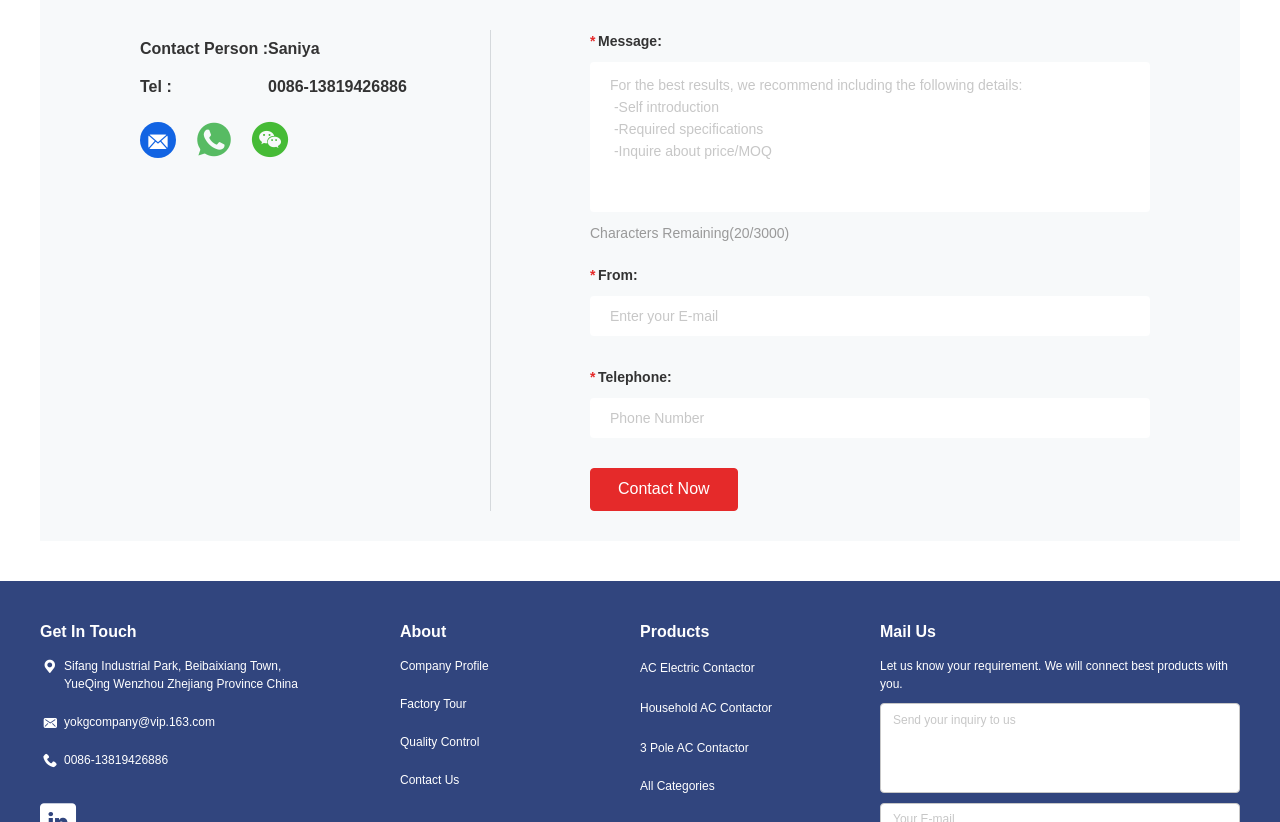Provide the bounding box coordinates for the area that should be clicked to complete the instruction: "Click the 'About' link".

[0.312, 0.757, 0.349, 0.778]